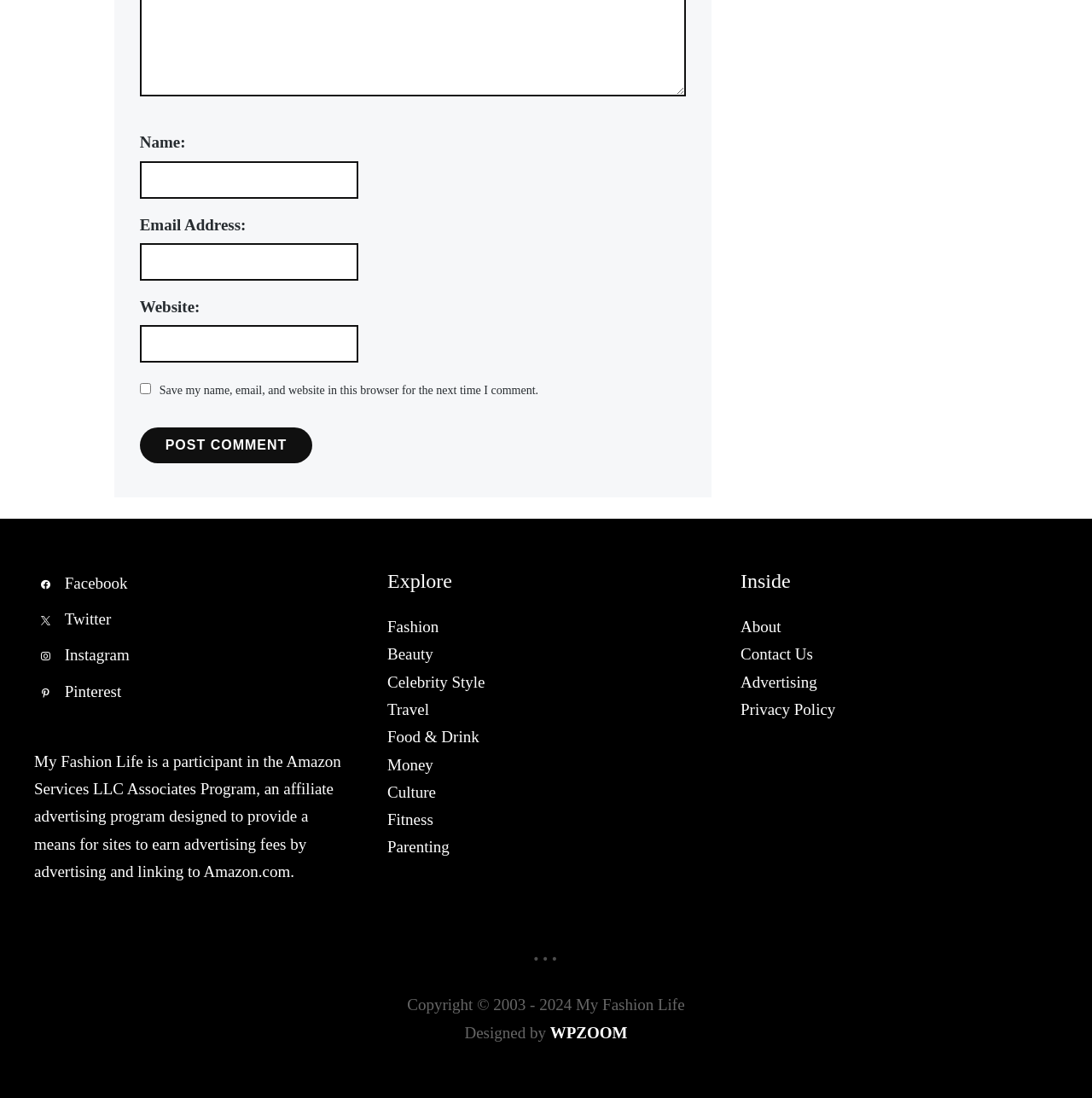Provide a one-word or short-phrase response to the question:
How many social media links are present?

4